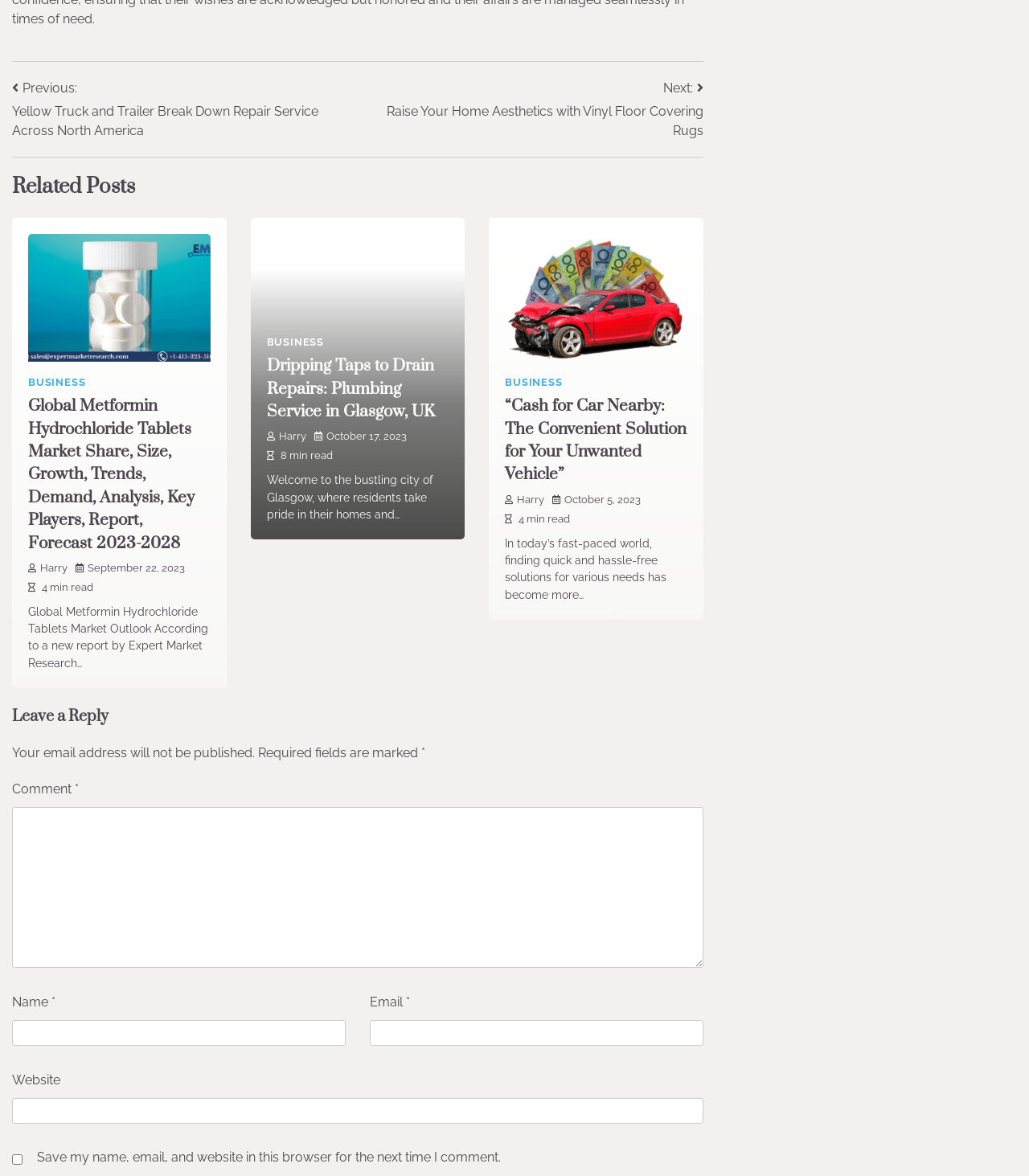Based on the element description, predict the bounding box coordinates (top-left x, top-left y, bottom-right x, bottom-right y) for the UI element in the screenshot: parent_node: Name * name="author"

[0.012, 0.867, 0.336, 0.889]